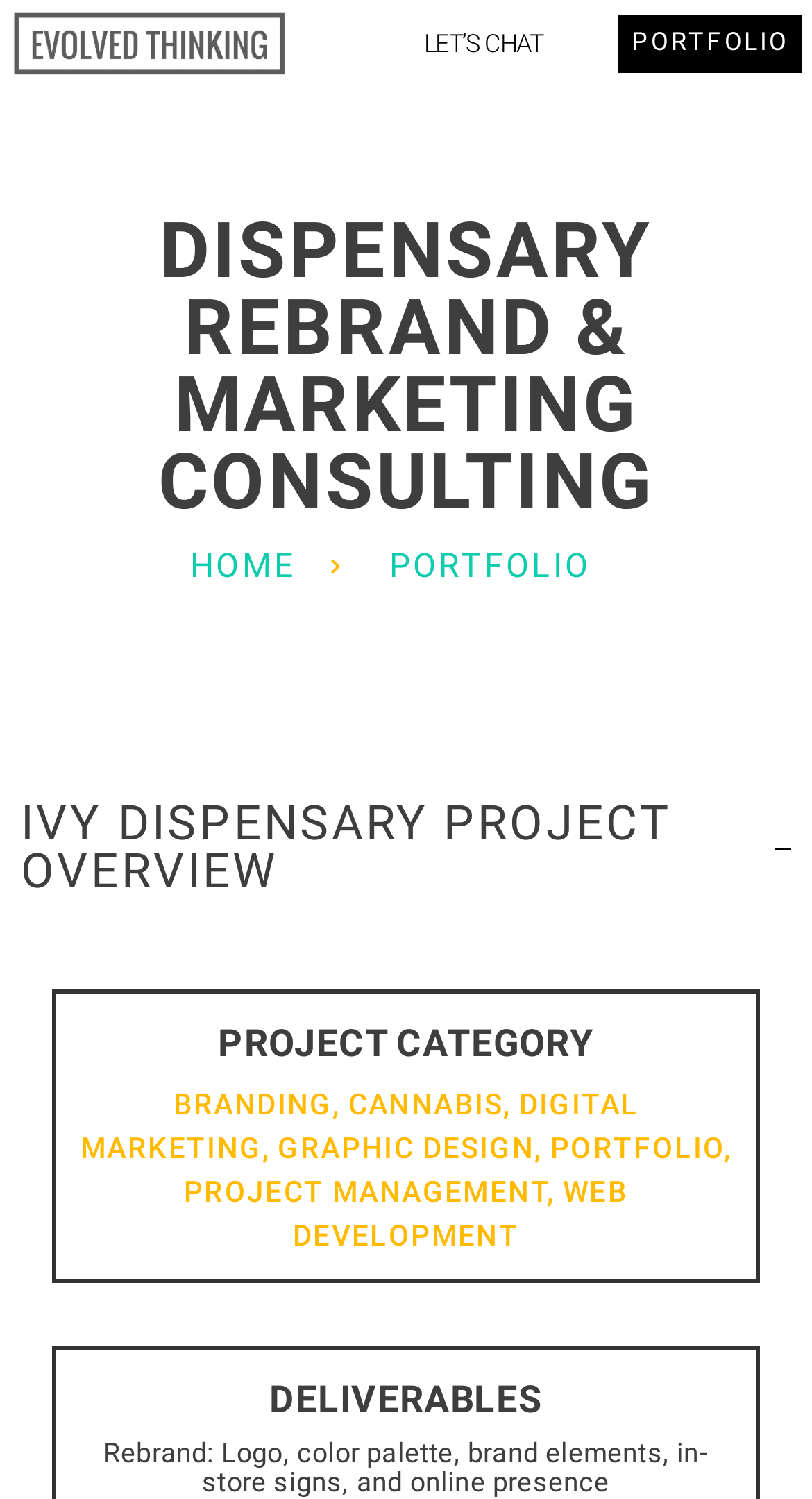Use a single word or phrase to answer the following:
How many navigation links are in the top section?

3